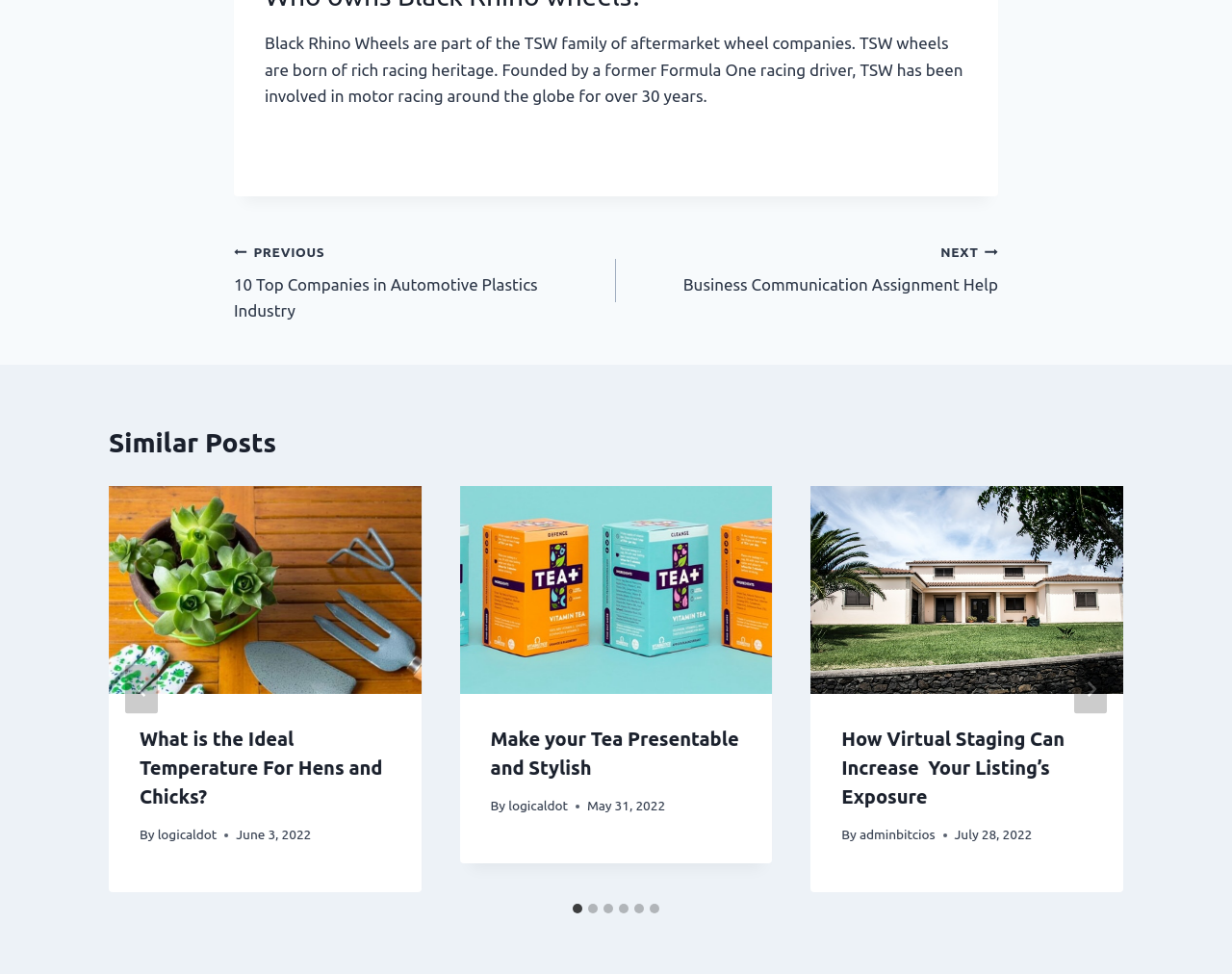Please determine the bounding box coordinates of the area that needs to be clicked to complete this task: 'Click on the 'PREVIOUS 10 Top Companies in Automotive Plastics Industry' link'. The coordinates must be four float numbers between 0 and 1, formatted as [left, top, right, bottom].

[0.19, 0.244, 0.5, 0.333]